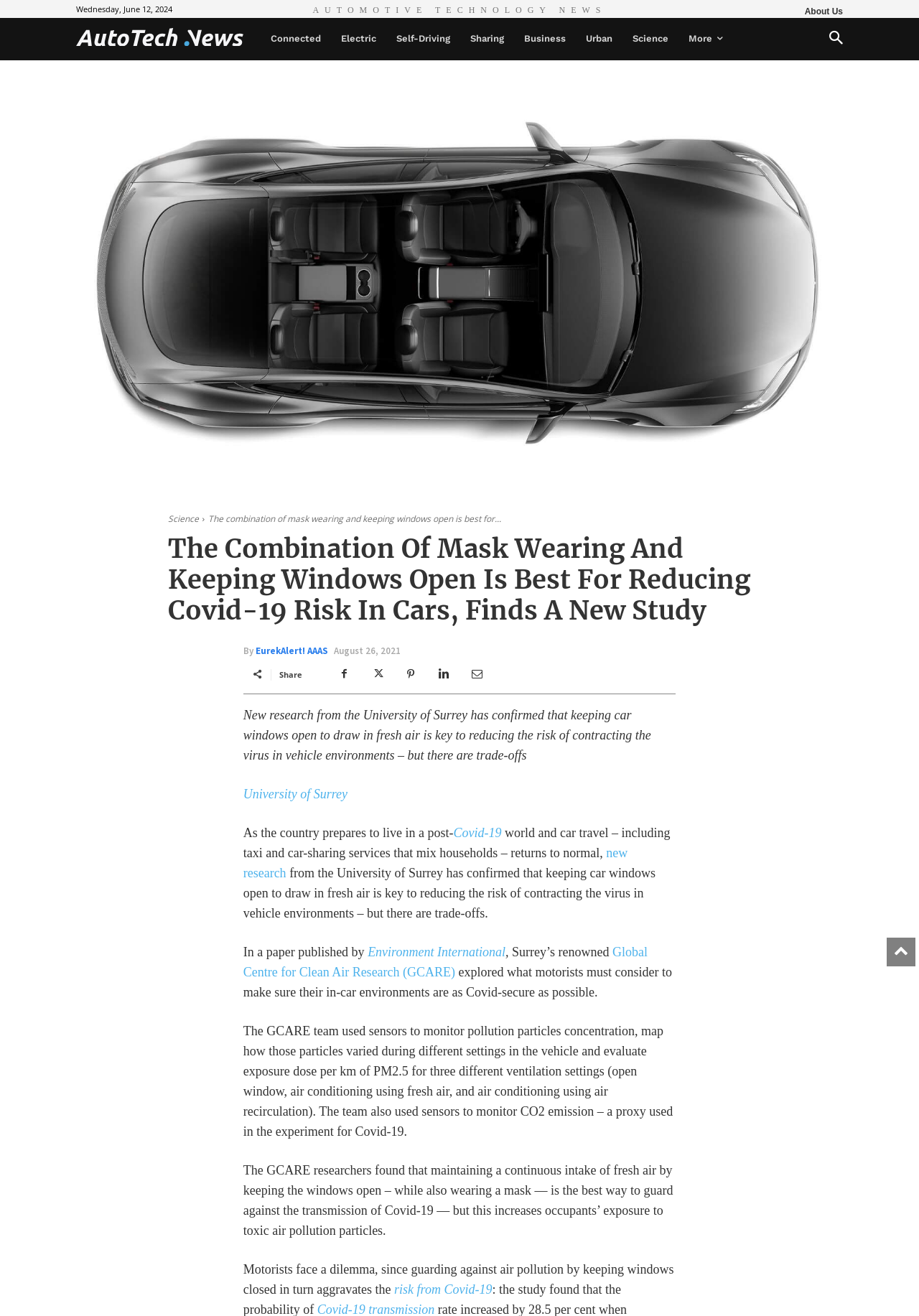Determine the webpage's heading and output its text content.

The Combination Of Mask Wearing And Keeping Windows Open Is Best For Reducing Covid-19 Risk In Cars, Finds A New Study